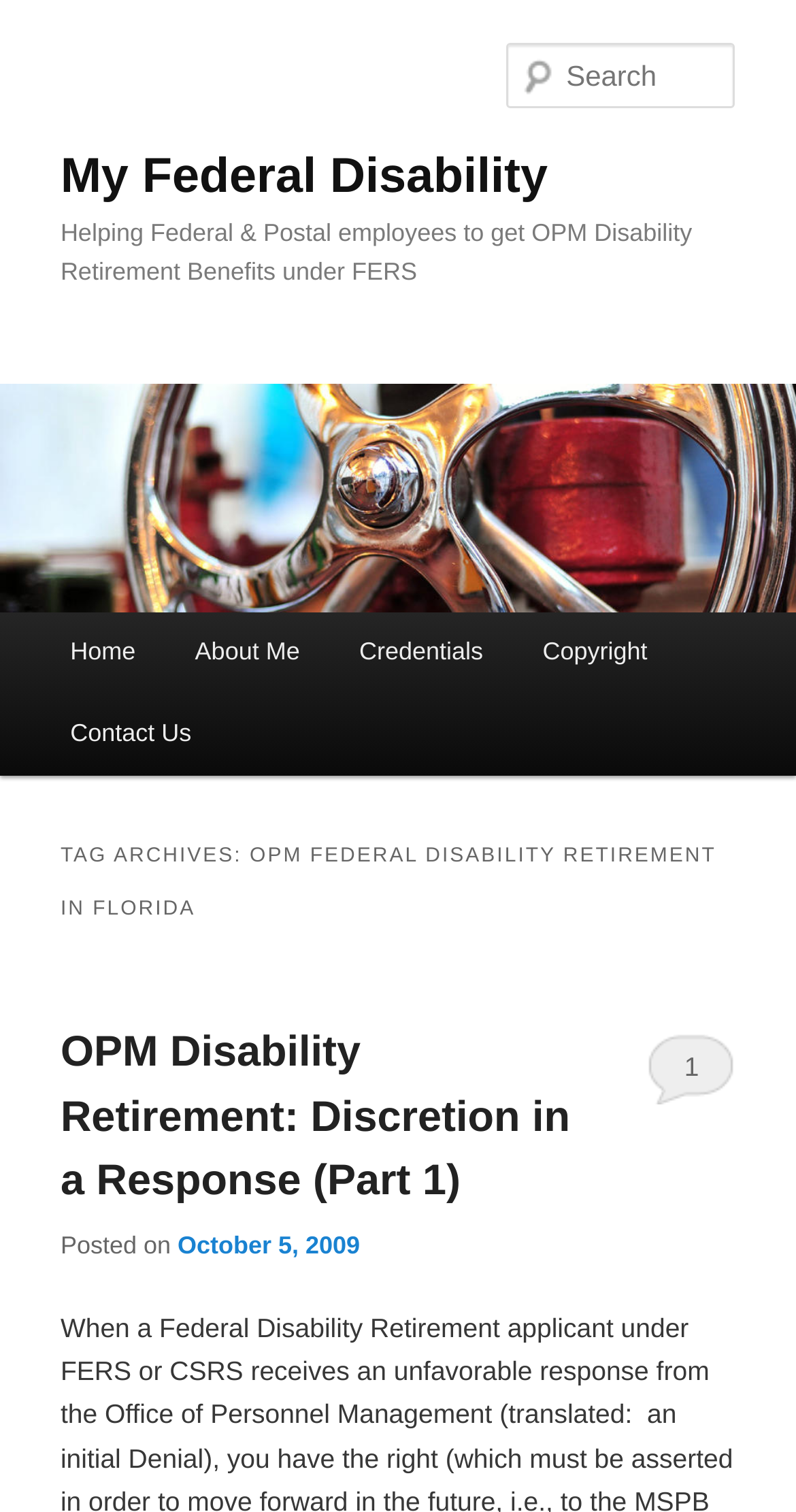Answer the question with a brief word or phrase:
What is the main topic of the webpage?

OPM Disability Retirement